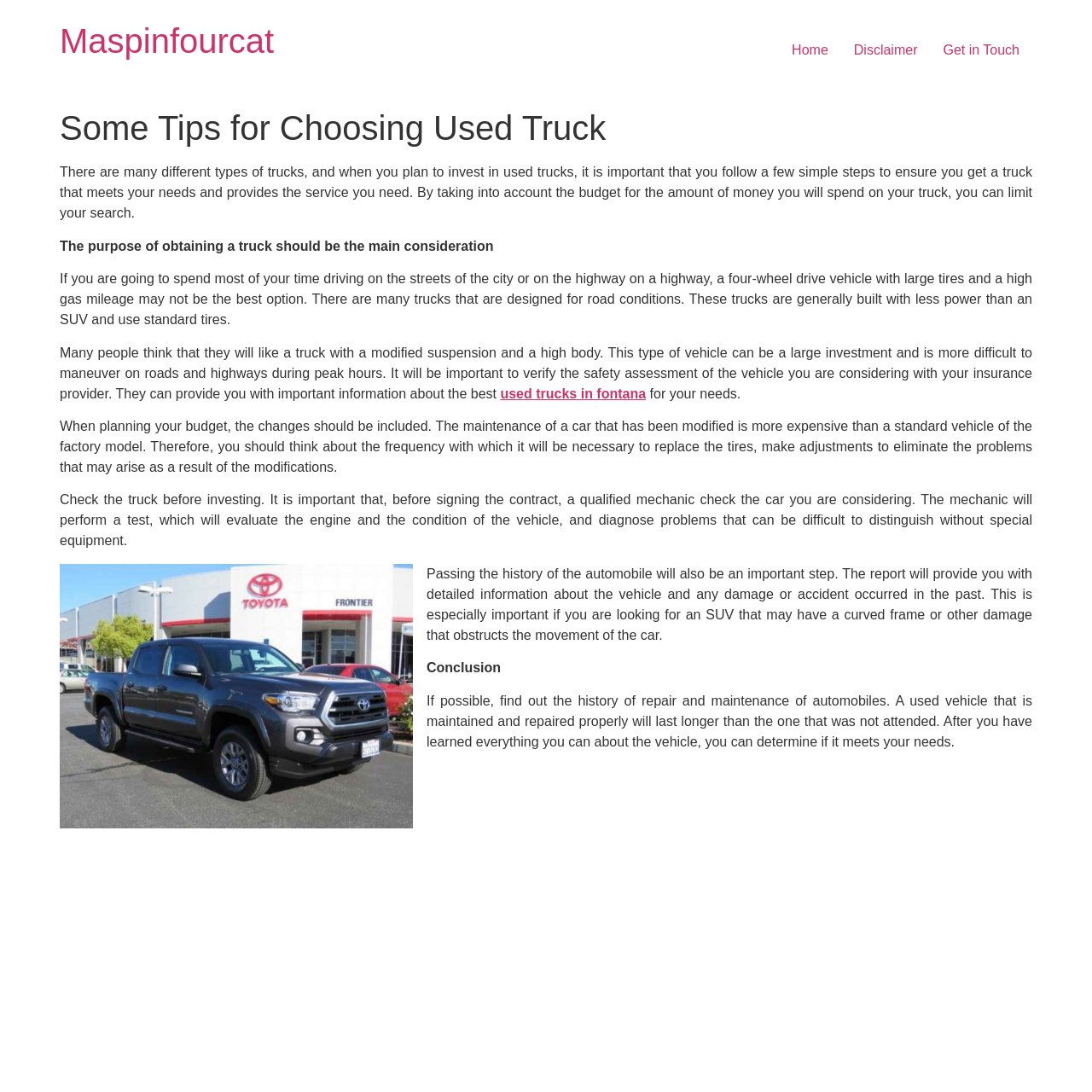Using the description: "Get in Touch", identify the bounding box of the corresponding UI element in the screenshot.

[0.852, 0.031, 0.945, 0.062]